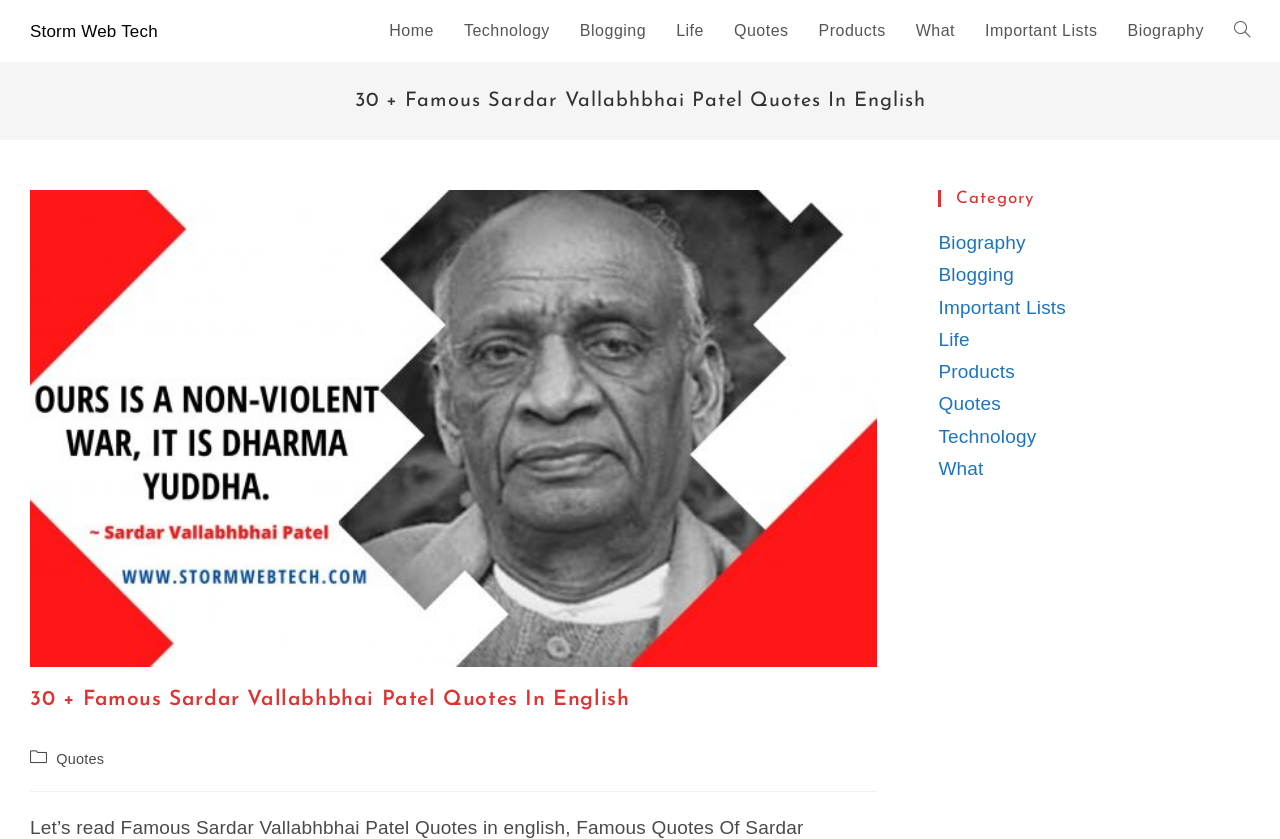What is the image description on the webpage?
Answer the question with a thorough and detailed explanation.

The image description can be found below the main heading, and it describes the content of the webpage, which is related to Sardar Vallabhbhai Patel quotes and thoughts.